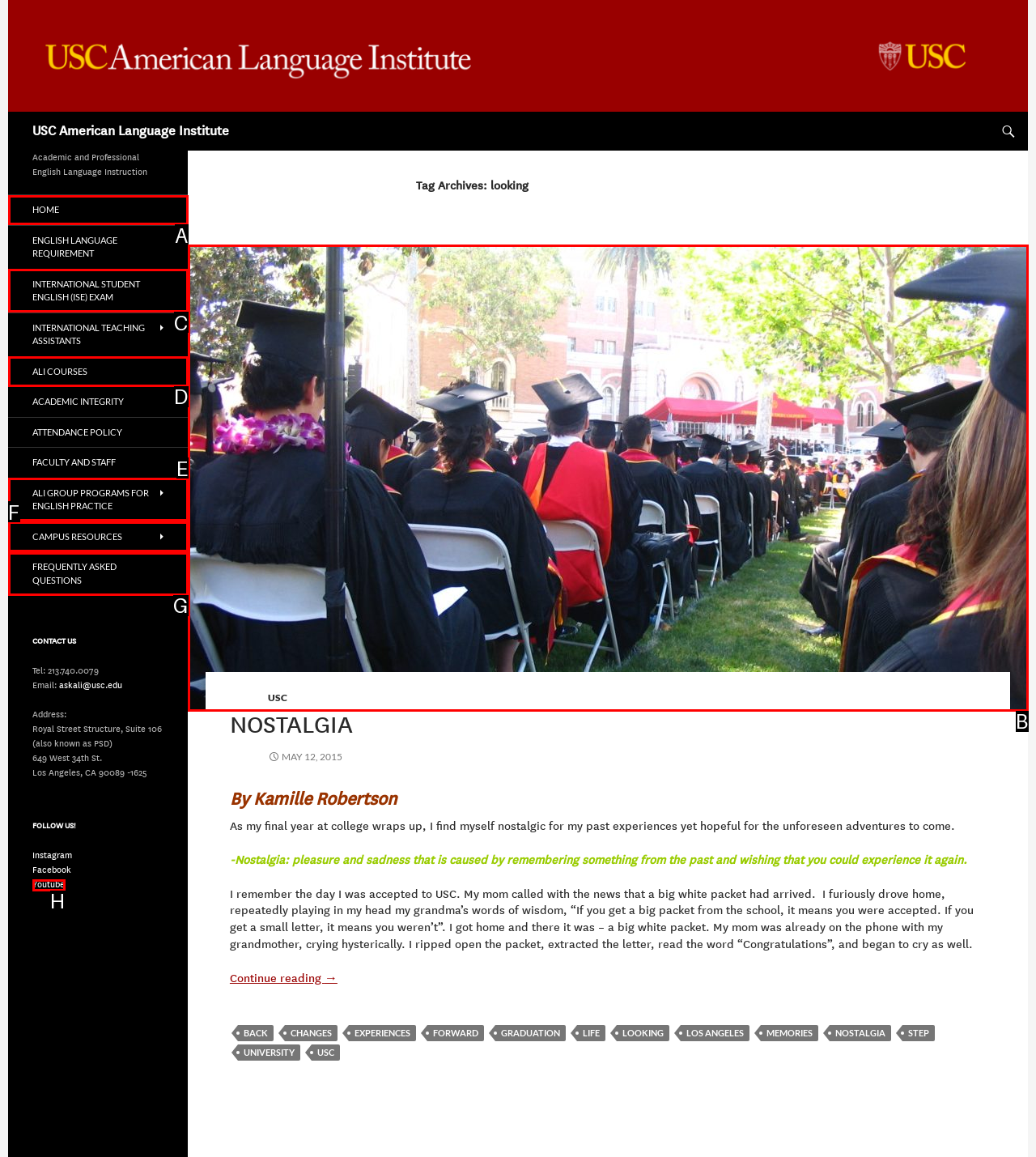Point out the HTML element that matches the following description: parent_node: USC
Answer with the letter from the provided choices.

B